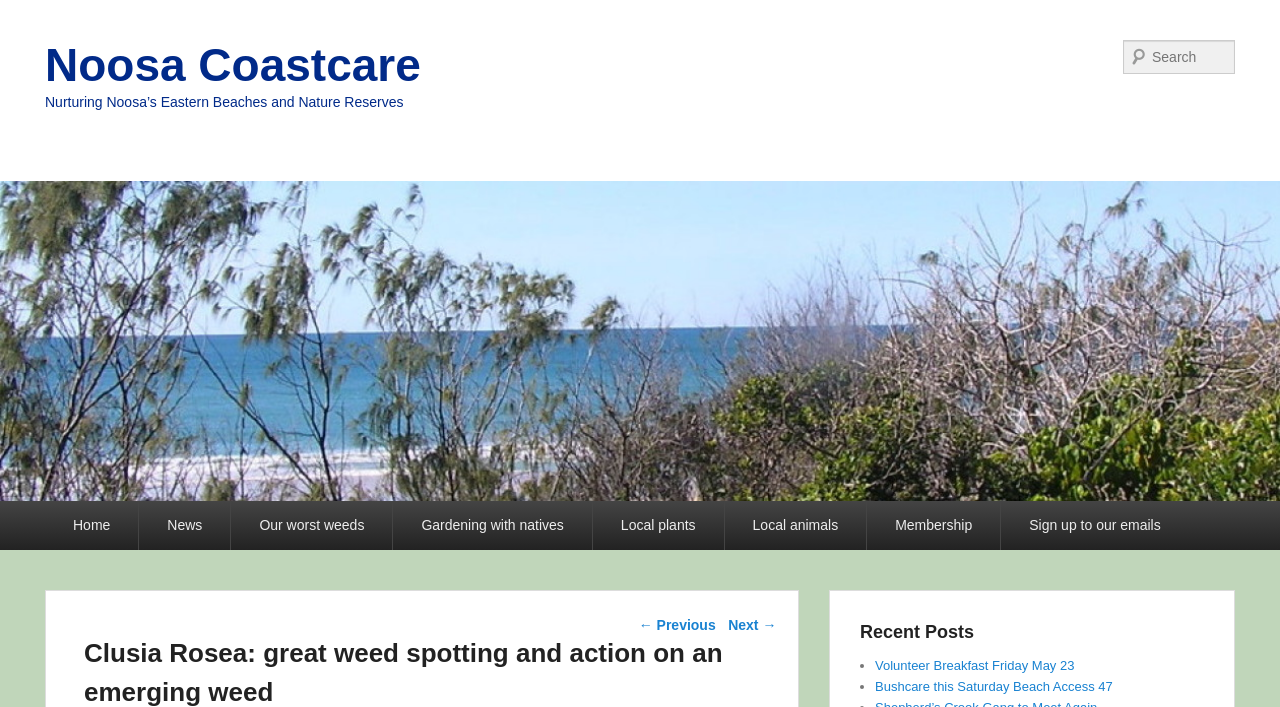Determine the bounding box coordinates (top-left x, top-left y, bottom-right x, bottom-right y) of the UI element described in the following text: Home

[0.035, 0.709, 0.108, 0.778]